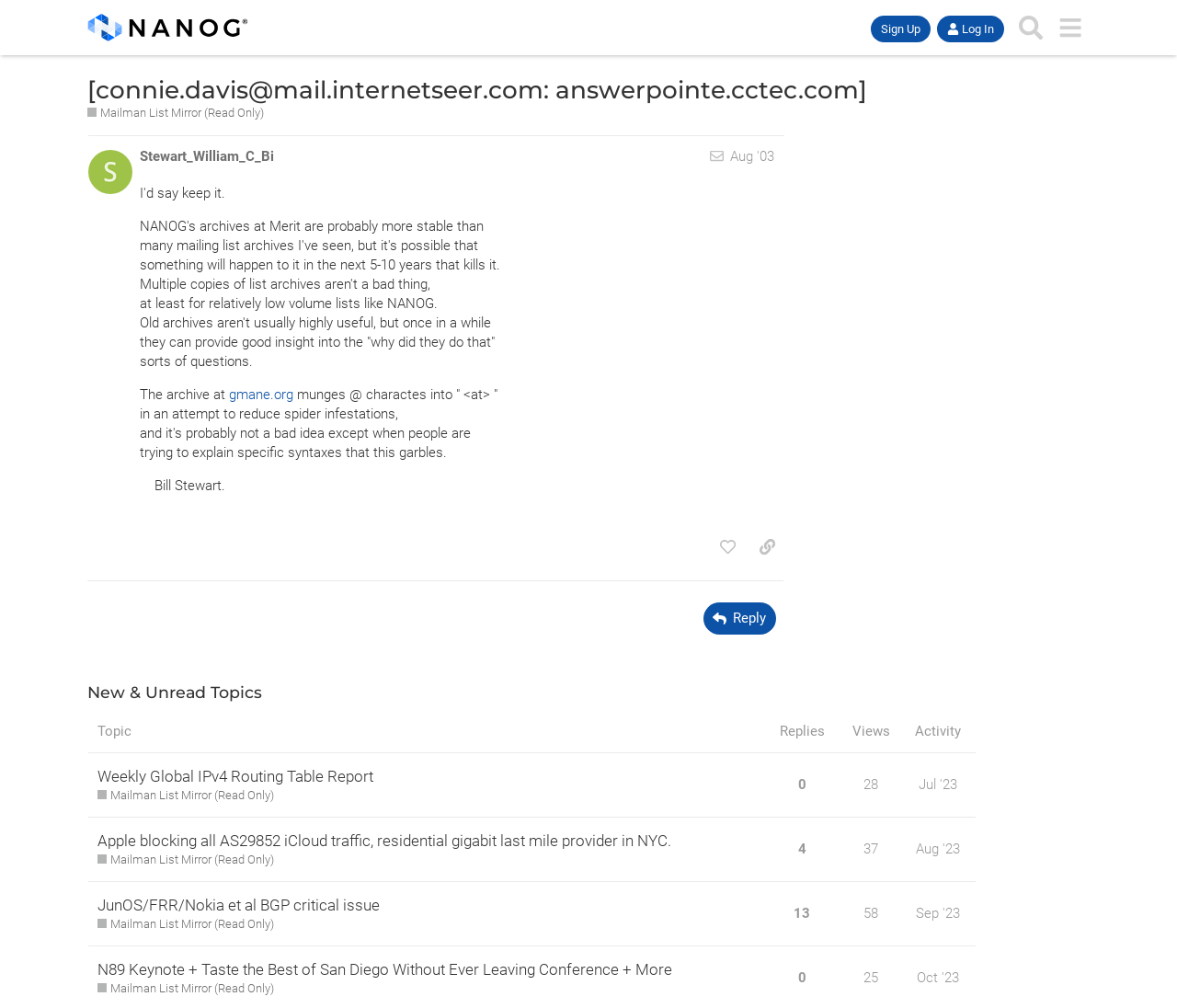Answer the question briefly using a single word or phrase: 
What is the name of the mailing list?

NANOG